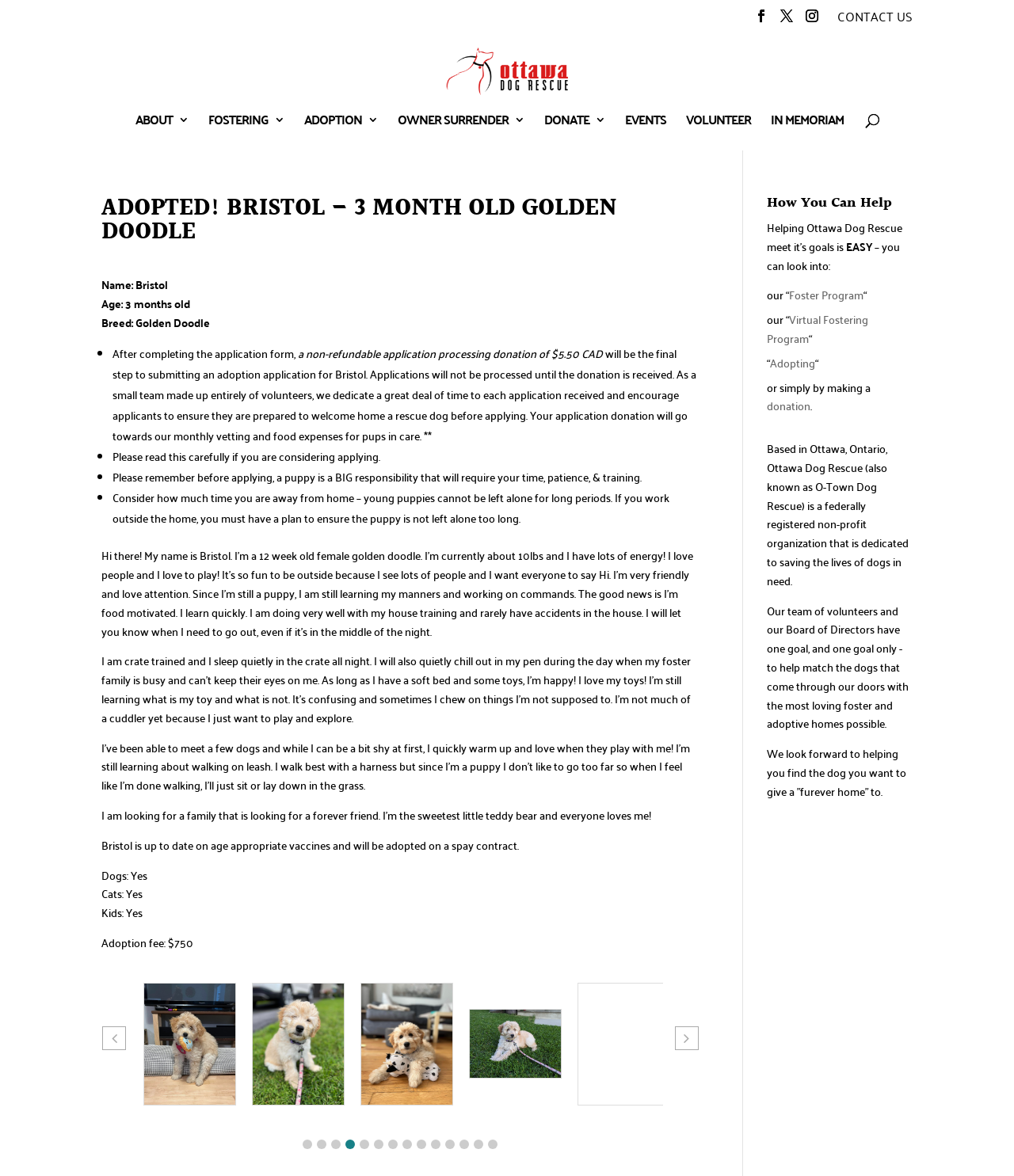Provide a one-word or brief phrase answer to the question:
What is the name of the dog?

Bristol